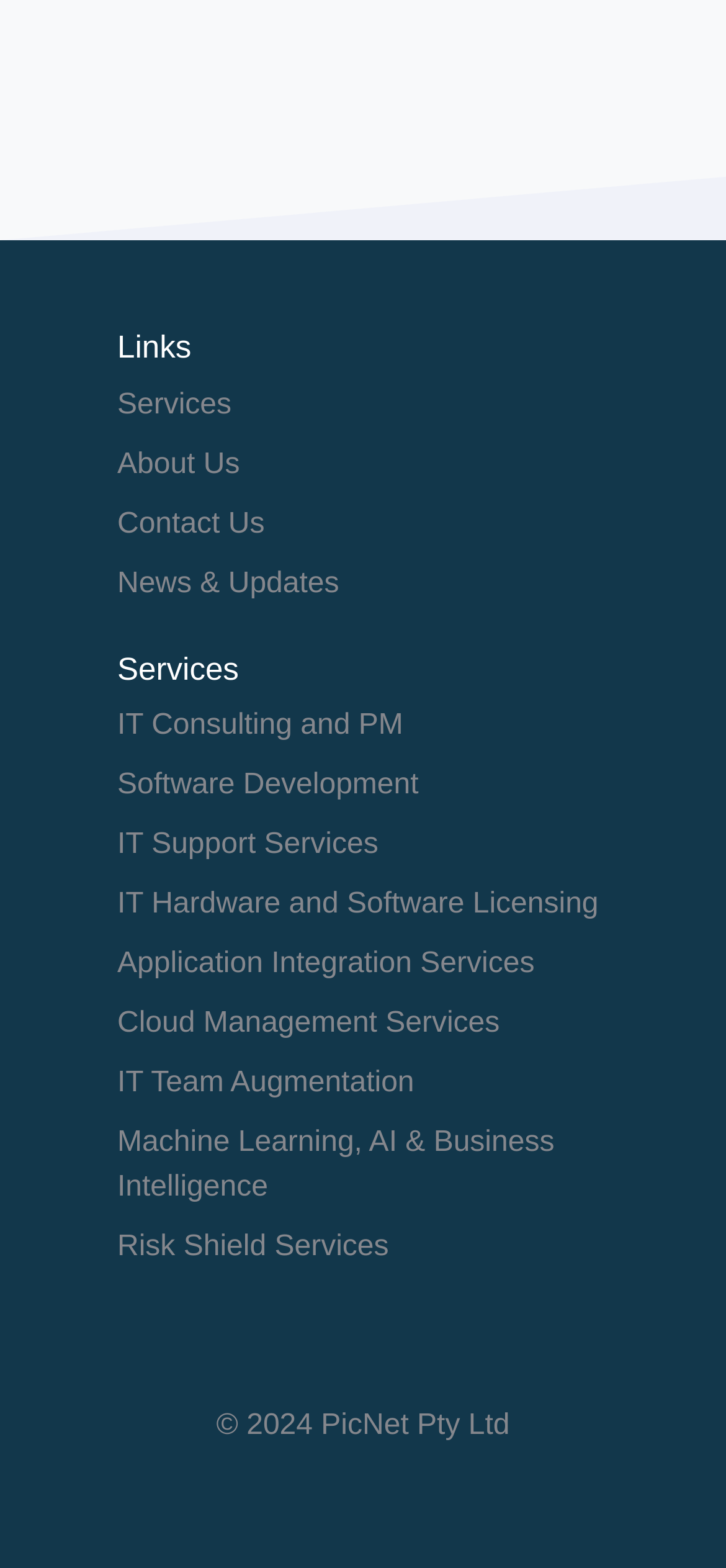Please find the bounding box coordinates for the clickable element needed to perform this instruction: "Explore IT Consulting and PM".

[0.162, 0.453, 0.555, 0.473]